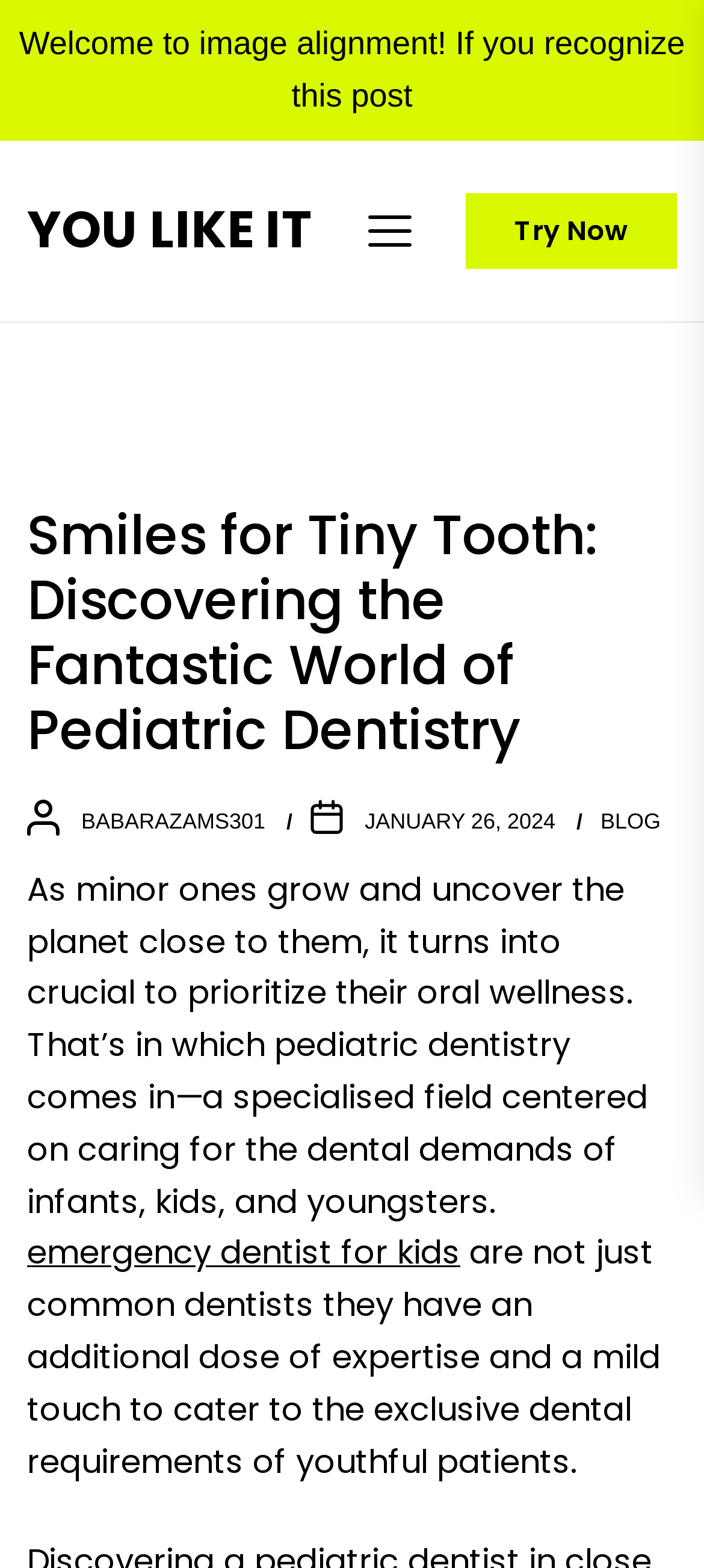How many links are present on this webpage?
Using the image, answer in one word or phrase.

6